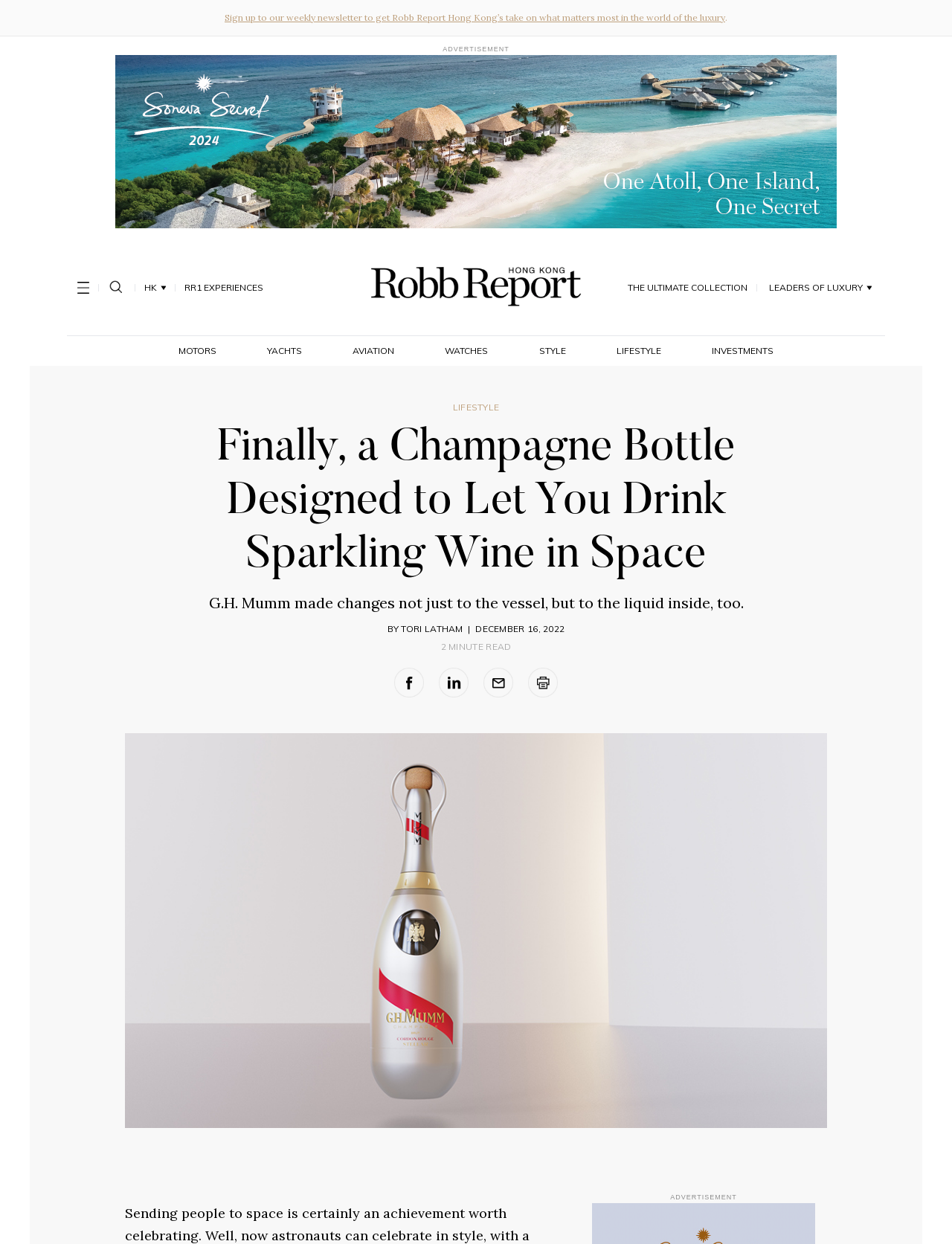Please provide the bounding box coordinate of the region that matches the element description: RR1 EXPERIENCES. Coordinates should be in the format (top-left x, top-left y, bottom-right x, bottom-right y) and all values should be between 0 and 1.

[0.194, 0.227, 0.277, 0.236]